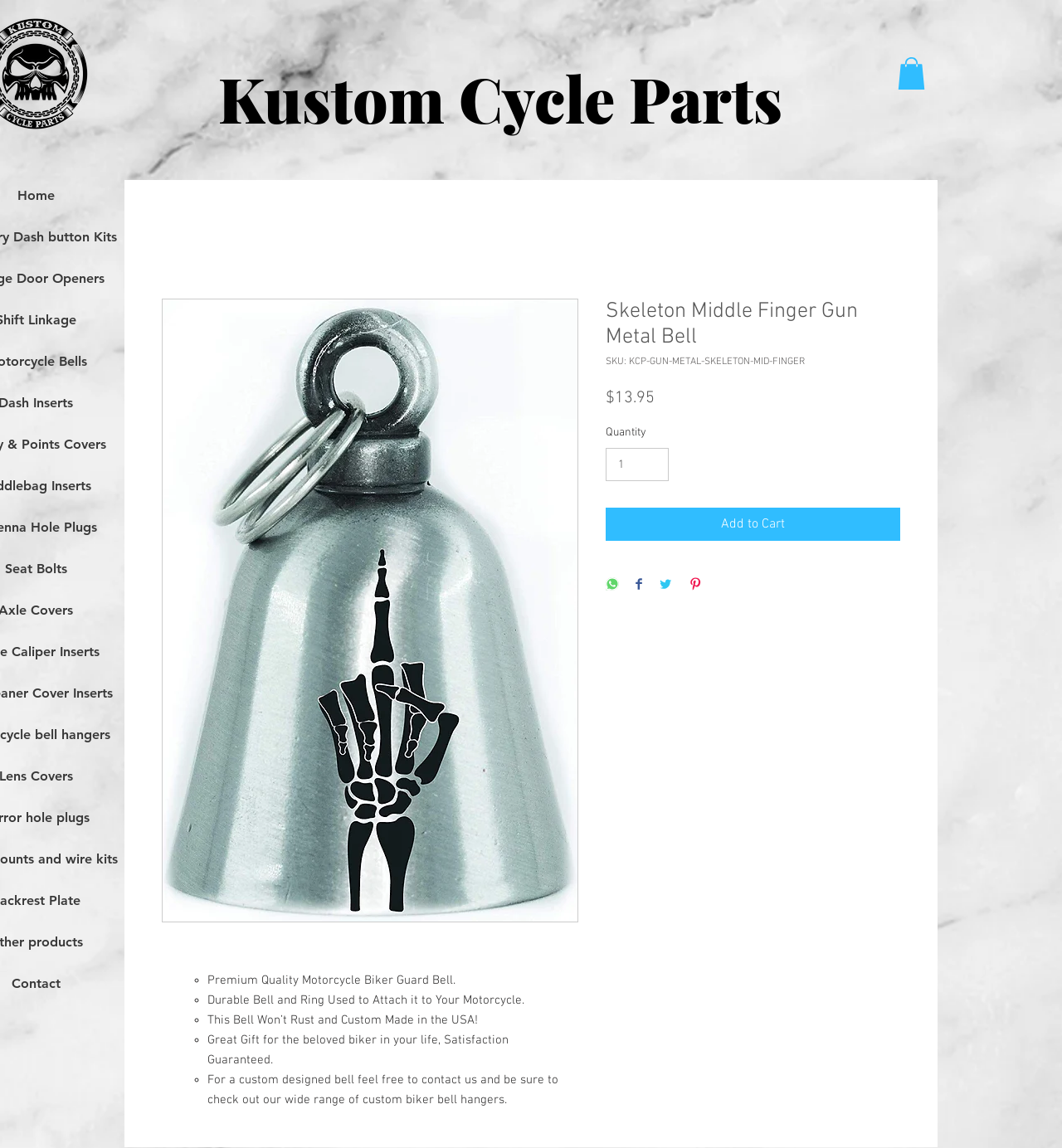What is the material of the bell?
Based on the visual details in the image, please answer the question thoroughly.

I found the material of the bell by looking at the product name, which is 'Skeleton Middle Finger Gun Metal Bell'.